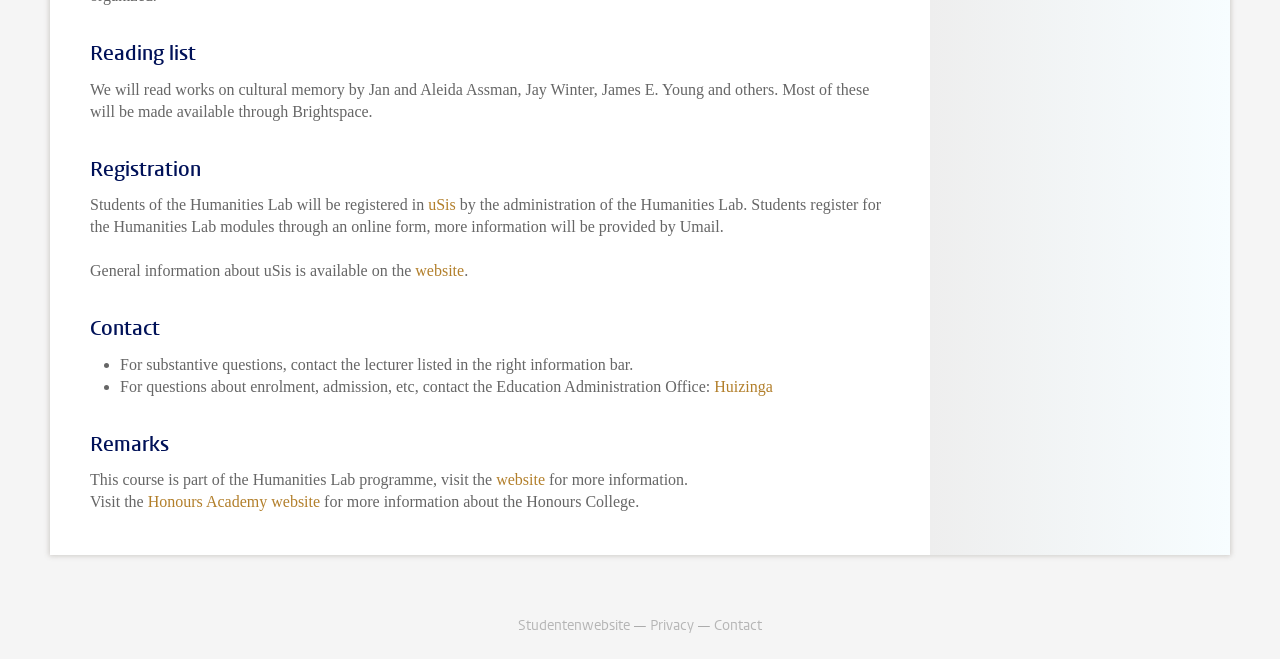From the details in the image, provide a thorough response to the question: What is the name of the office to contact for questions about enrolment?

This answer can be obtained by reading the text under the 'Contact' heading, which states 'For questions about enrolment, admission, etc, contact the Education Administration Office:'